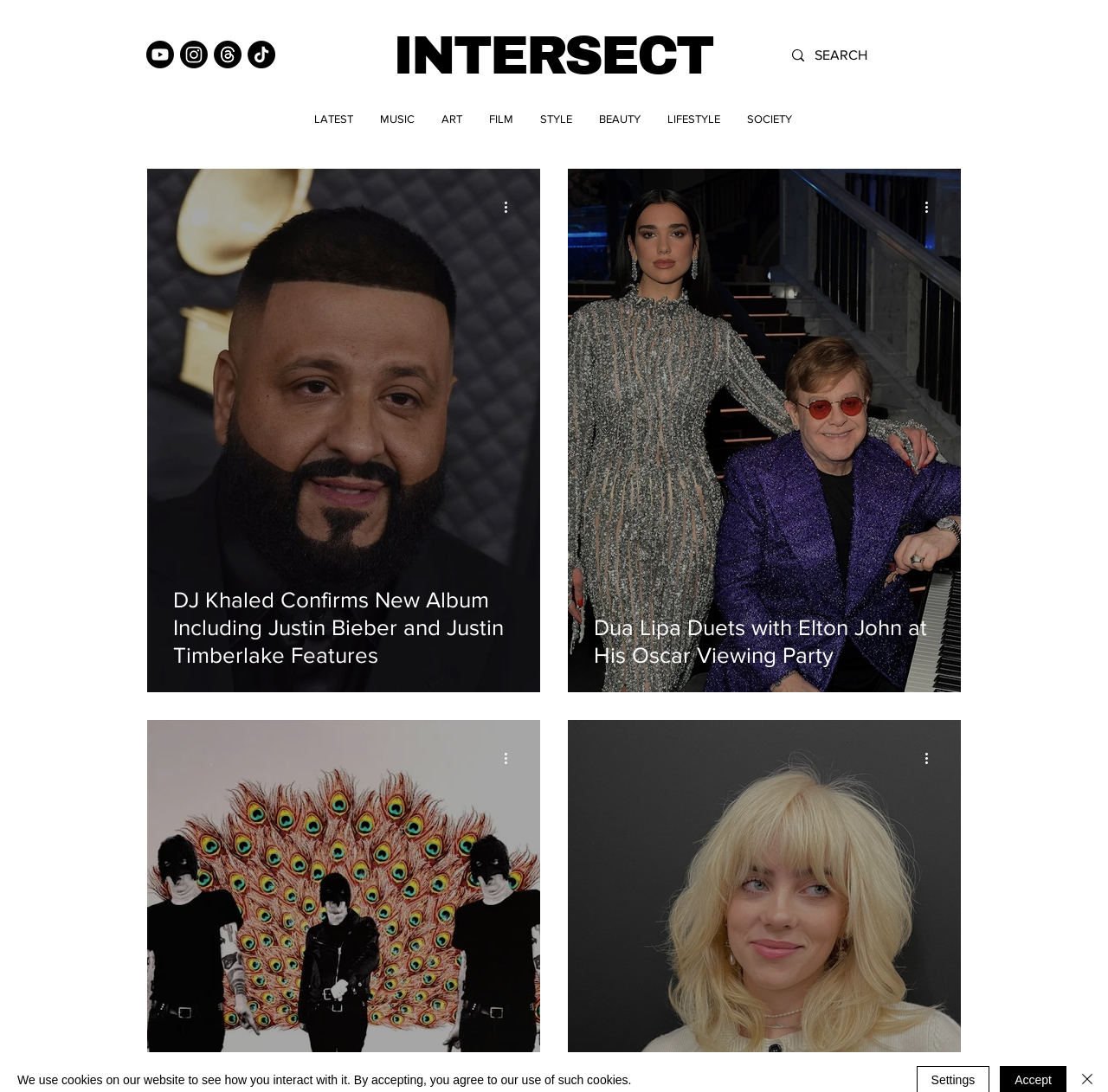Please provide the bounding box coordinate of the region that matches the element description: aria-label="More actions". Coordinates should be in the format (top-left x, top-left y, bottom-right x, bottom-right y) and all values should be between 0 and 1.

[0.832, 0.685, 0.851, 0.704]